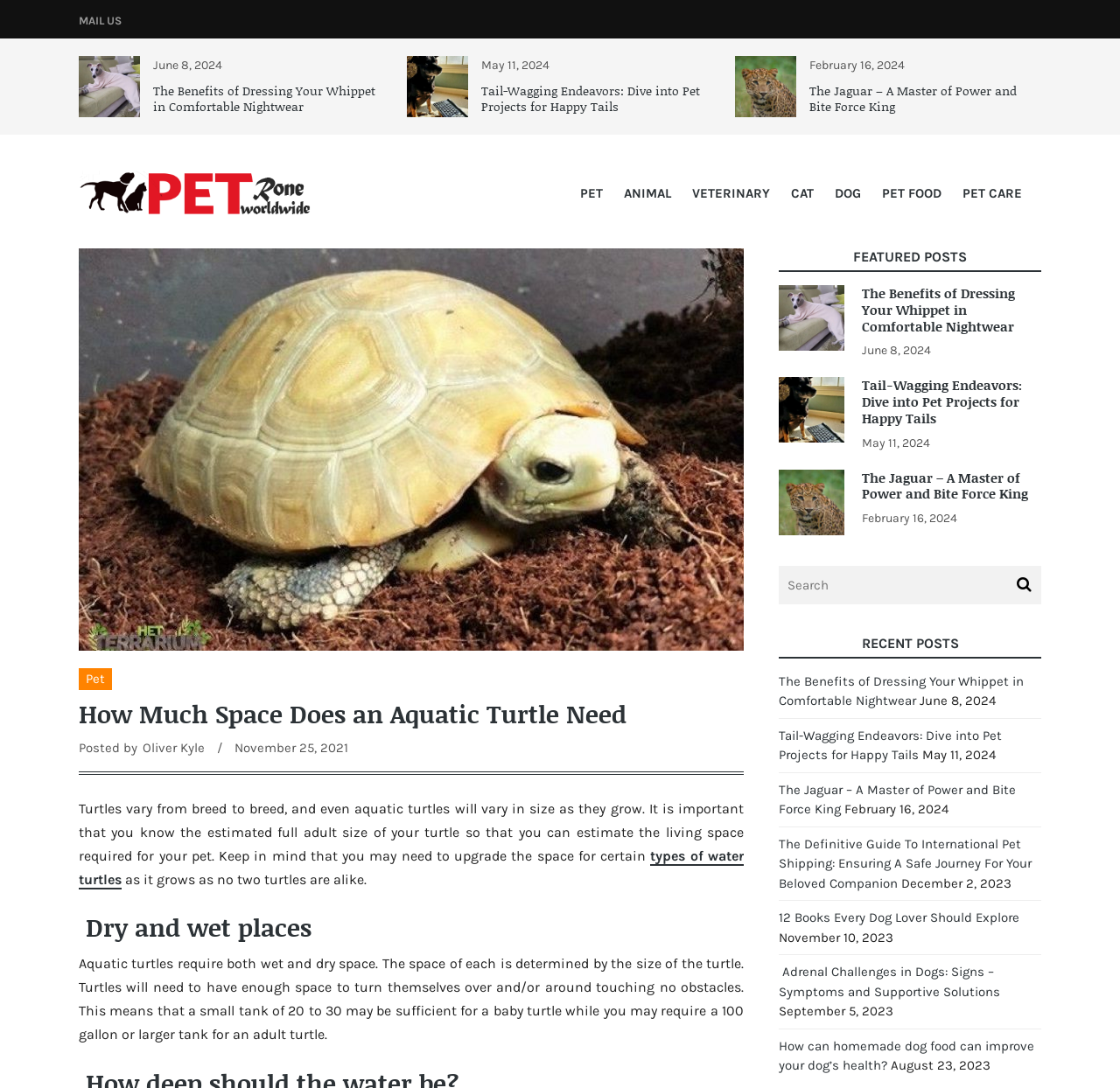Determine the bounding box for the described UI element: "Cat".

[0.697, 0.164, 0.736, 0.191]